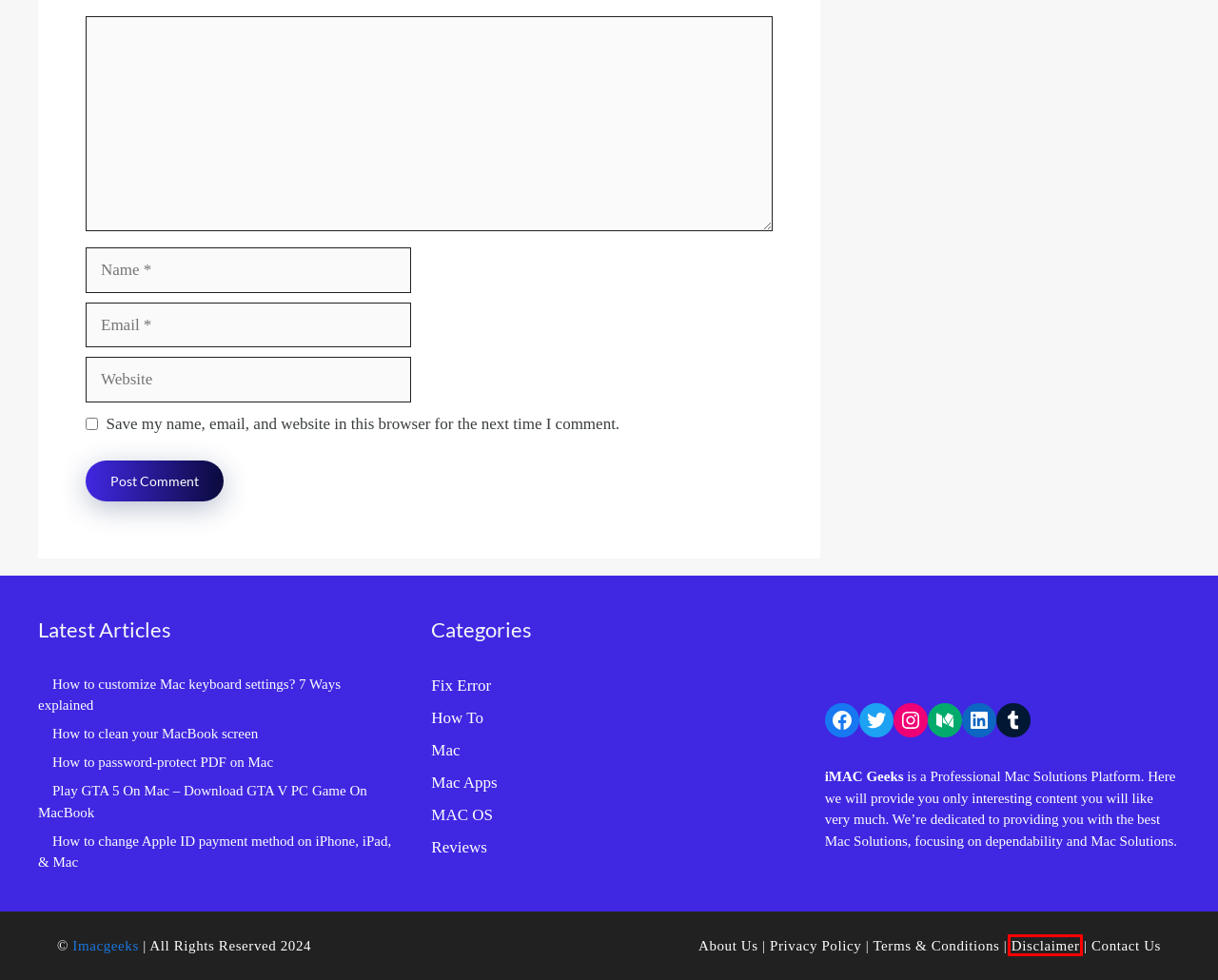Observe the provided screenshot of a webpage that has a red rectangle bounding box. Determine the webpage description that best matches the new webpage after clicking the element inside the red bounding box. Here are the candidates:
A. Privacy Policy - iMAC Geeks
B. Fix Error
C. Terms and Conditions - iMAC Geeks
D. Contact Us! - iMAC Geeks
E. How to sync iMessage between iPhone, iPad and Mac - iMAC Geeks
F. Disclaimer - iMAC Geeks
G. About Us - iMAC Geeks
H. How To

F